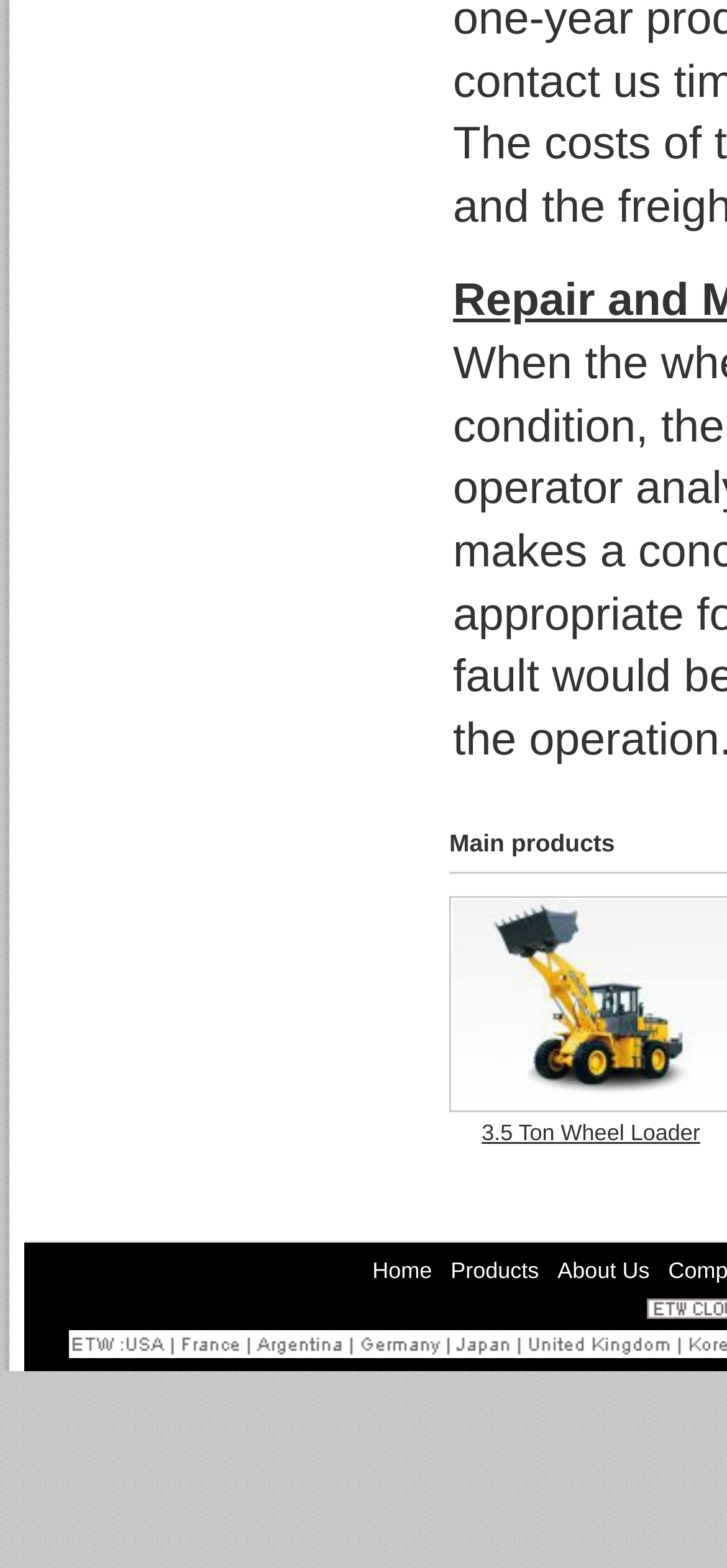Locate the bounding box for the described UI element: "alt="Logo RUB"". Ensure the coordinates are four float numbers between 0 and 1, formatted as [left, top, right, bottom].

None